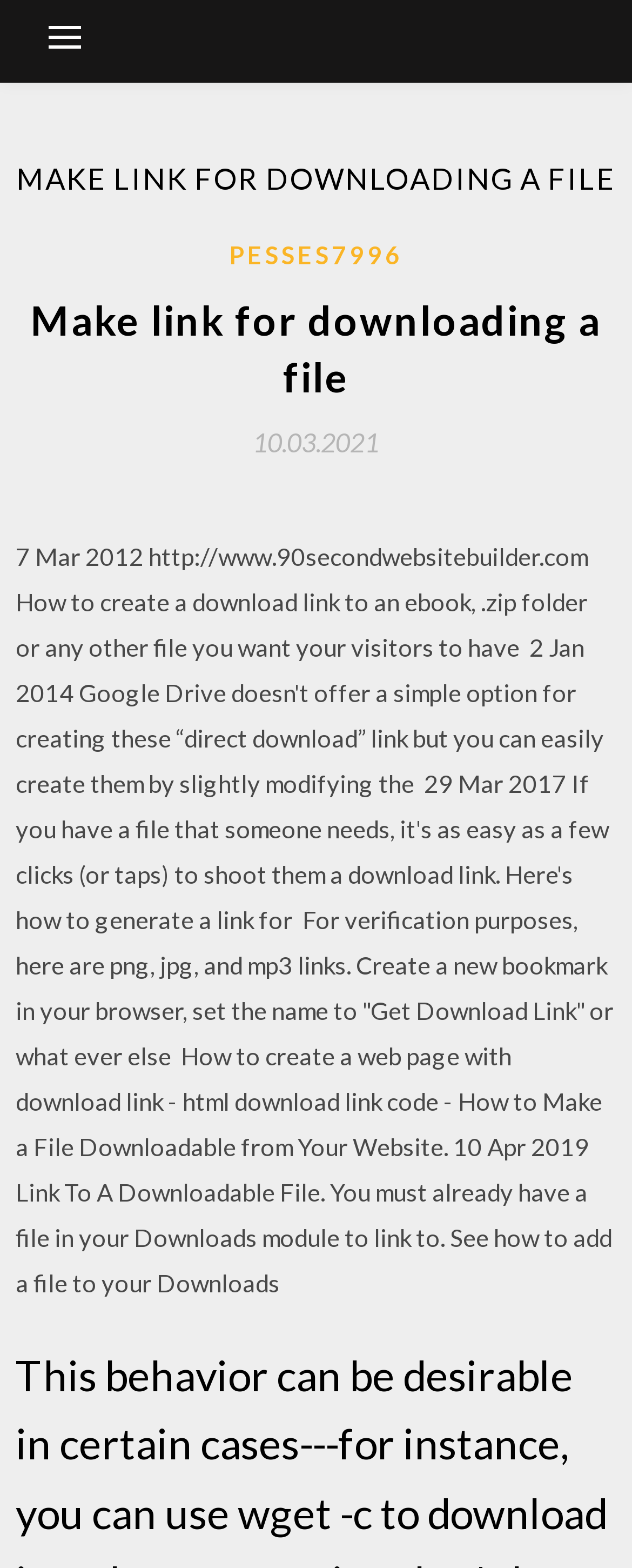Use the details in the image to answer the question thoroughly: 
What is the purpose of the button at the top?

The button at the top of the webpage has a description 'expanded: False controls: primary-menu', which suggests that the purpose of this button is to expand the primary menu, possibly providing access to more features or options on the webpage.